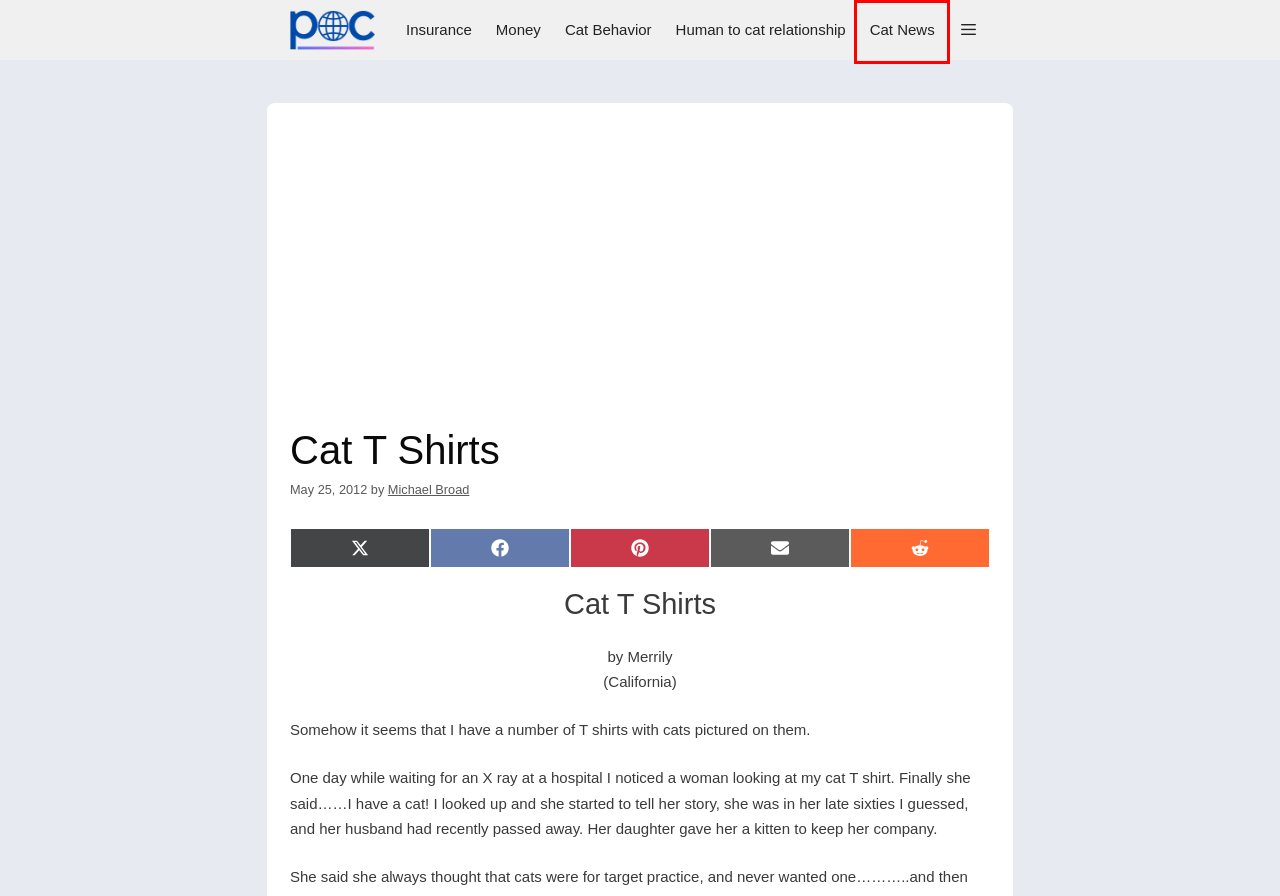Examine the screenshot of the webpage, which has a red bounding box around a UI element. Select the webpage description that best fits the new webpage after the element inside the red bounding box is clicked. Here are the choices:
A. Freethinking Animal Advocacy – Please support animal welfare
B. Creator of pictures-of-cats.org (PoC) – Freethinking Animal Advocacy
C. Cat Behavior – Freethinking Animal Advocacy
D. insurance – Freethinking Animal Advocacy
E. Michael Broad – Freethinking Animal Advocacy
F. Human to cat relationship – Freethinking Animal Advocacy
G. money – Freethinking Animal Advocacy
H. Cat News – Freethinking Animal Advocacy

H